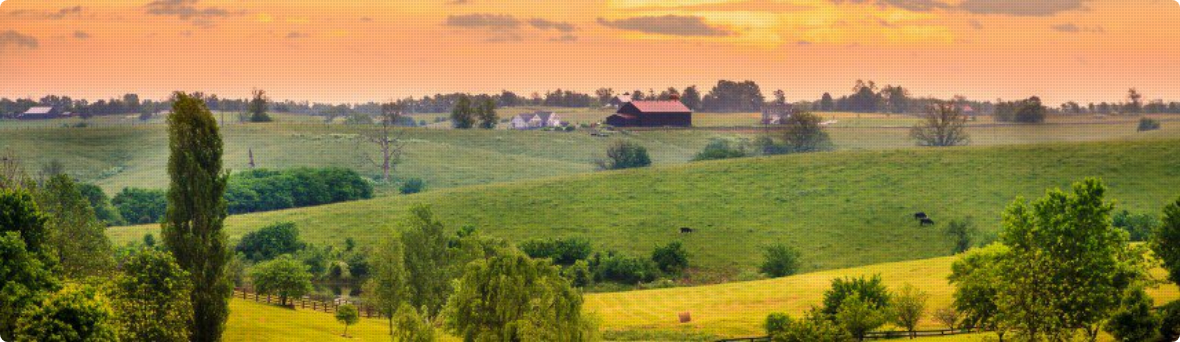Convey a rich and detailed description of the image.

This image captures a serene rural landscape in Holmes Mill, Kentucky, showcasing the region's natural beauty. Rolling green hills stretch across the background, dotted with trees and patches of cultivated land. A rustic red barn stands prominently against the horizon, reflecting the area's agricultural heritage. The sky is painted with warm hues of orange and yellow as the sun sets, casting a gentle glow over the scenery. In the foreground, vibrant greenery adds depth to the image, encapsulating the tranquil essence of local life. This picturesque setting not only highlights the charm of Holmes Mill but also represents the thriving community featured in the Kentucky Business Directory, connecting residents with local businesses.